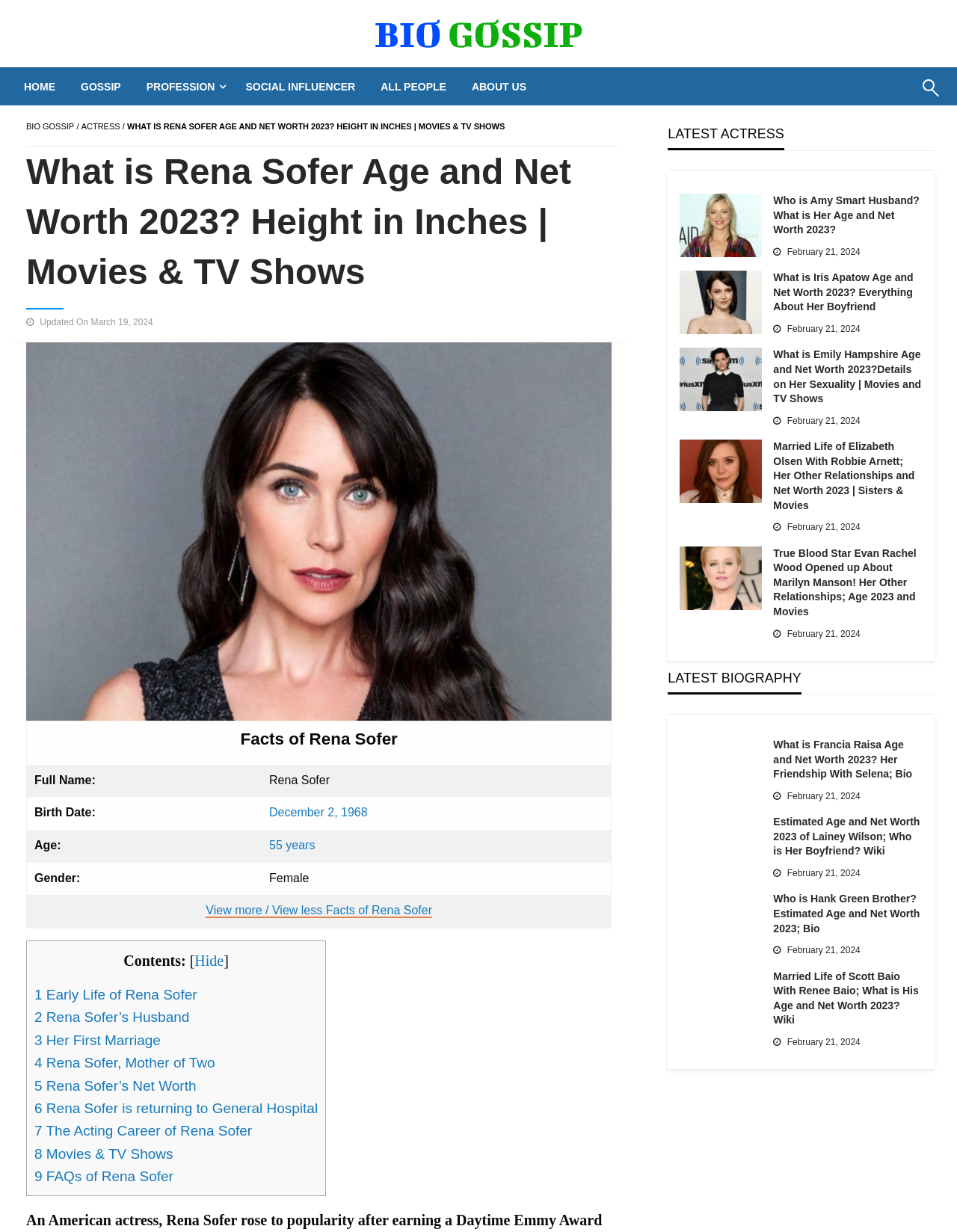What is the name of Rena Sofer's husband?
Give a single word or phrase answer based on the content of the image.

Sanford Bookstaver